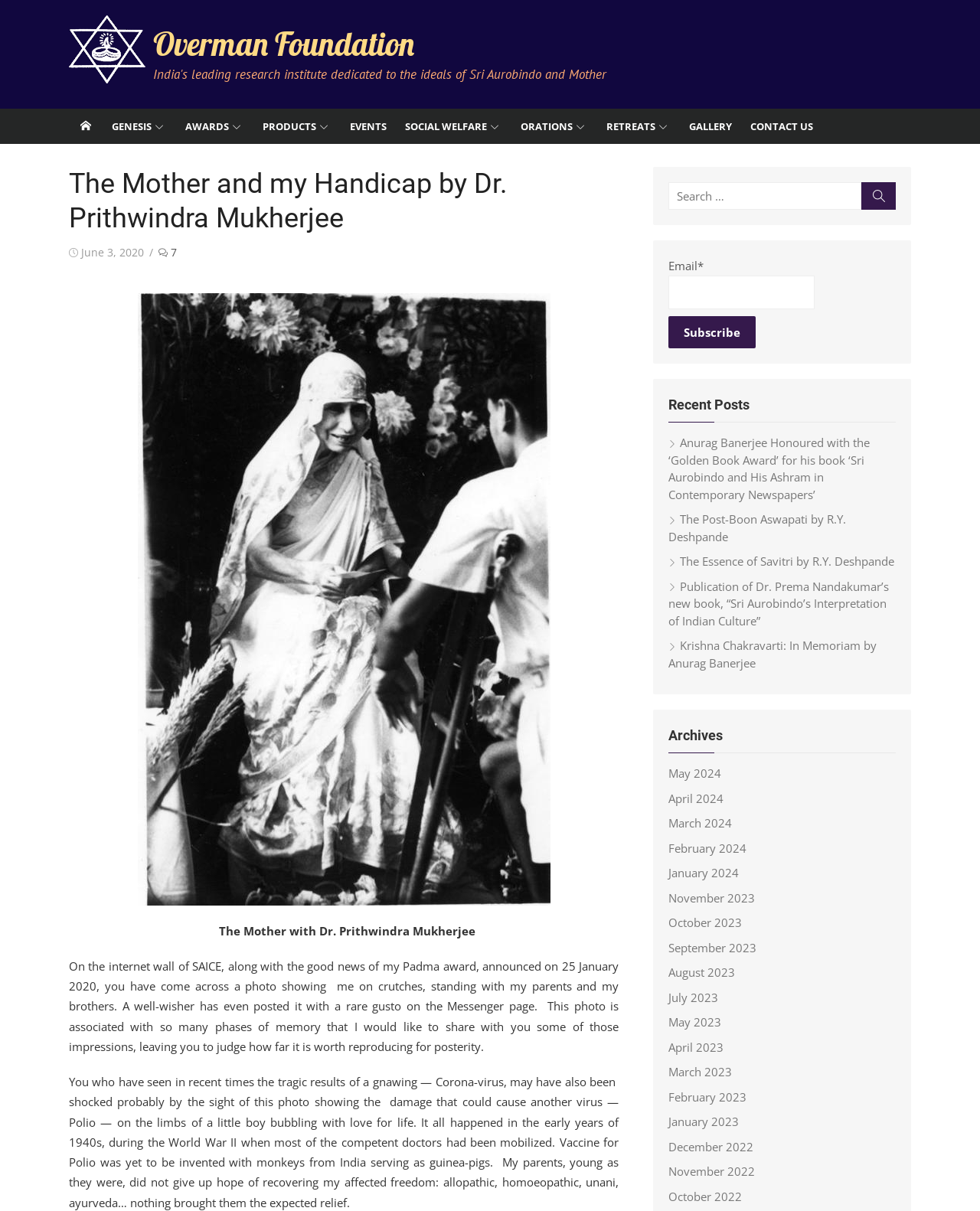Describe all significant elements and features of the webpage.

This webpage is about the Overman Foundation, with a focus on an article titled "The Mother and my Handicap by Dr. Prithwindra Mukherjee". At the top, there is a navigation menu with links to "Skip to content", "Overman Foundation", and several other options including "GENESIS", "AWARDS", "PRODUCTS", "EVENTS", "SOCIAL WELFARE", "ORATIONS", "RETREATS", "GALLERY", and "CONTACT US".

Below the navigation menu, there is a header section with the title of the article, "The Mother and my Handicap by Dr. Prithwindra Mukherjee", followed by the date "June 3, 2020". The article itself is a personal reflection by Dr. Prithwindra Mukherjee, who shares his experiences and memories related to his handicap.

On the right side of the page, there is a search bar with a button labeled "o Search". Below the search bar, there is a section to subscribe to the website via email. Further down, there is a list of recent posts, including links to articles with titles such as "Anurag Banerjee Honoured with the ‘Golden Book Award’" and "The Essence of Savitri by R.Y. Deshpande".

Below the recent posts section, there is an archives section with links to monthly archives dating back to 2022. The webpage has a simple and clean layout, with a focus on presenting the article and related content in a clear and readable manner.